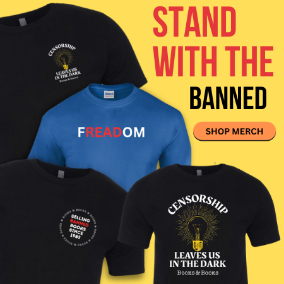What is the message conveyed by the black t-shirts? Based on the screenshot, please respond with a single word or phrase.

Against censorship